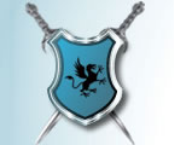What is positioned behind the shield?
Answer the question with a detailed and thorough explanation.

According to the caption, the shield is complemented by crossed swords positioned behind it. This suggests that the swords are placed at the back of the shield, adding to the overall design and symbolism of the logo.